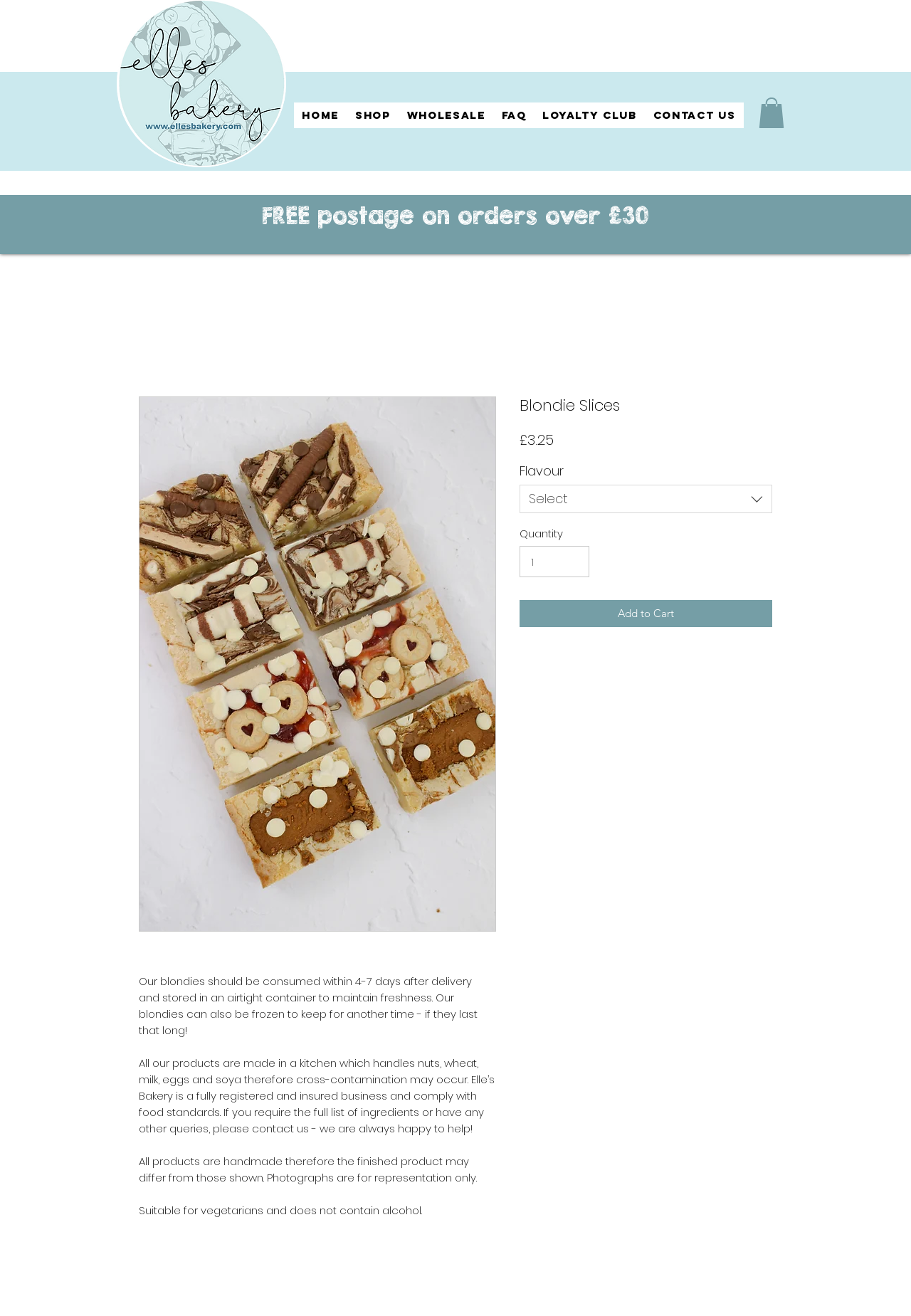Give a detailed overview of the webpage's appearance and contents.

The webpage is about Elle's Bakery, specifically showcasing their blondie slices. At the top, there is a navigation menu with links to HOME, SHOP, WHOLESALE, FAQ, LOYALTY CLUB, and CONTACT US. Next to the navigation menu, there is a small button with an image.

Below the navigation menu, there is a prominent image taking up a significant portion of the top section. Below this image, there is a heading announcing "FREE postage on orders over £30".

The main content of the page is an article section that takes up most of the page. Within this section, there is a large image of the blondie slices. Below the image, there are four paragraphs of text. The first paragraph provides information on how to store and consume the blondies. The second paragraph lists potential allergens and notes that the bakery is fully registered and insured. The third paragraph mentions that the products are handmade and may differ from the photographs. The fourth paragraph states that the blondies are suitable for vegetarians and do not contain alcohol.

Below the text paragraphs, there is a section with product information. This includes a heading "Blondie Slices", the price "£3.25", and options to select the flavor and quantity. There is a dropdown list for flavor selection and a spin button to adjust the quantity. Finally, there is an "Add to Cart" button.